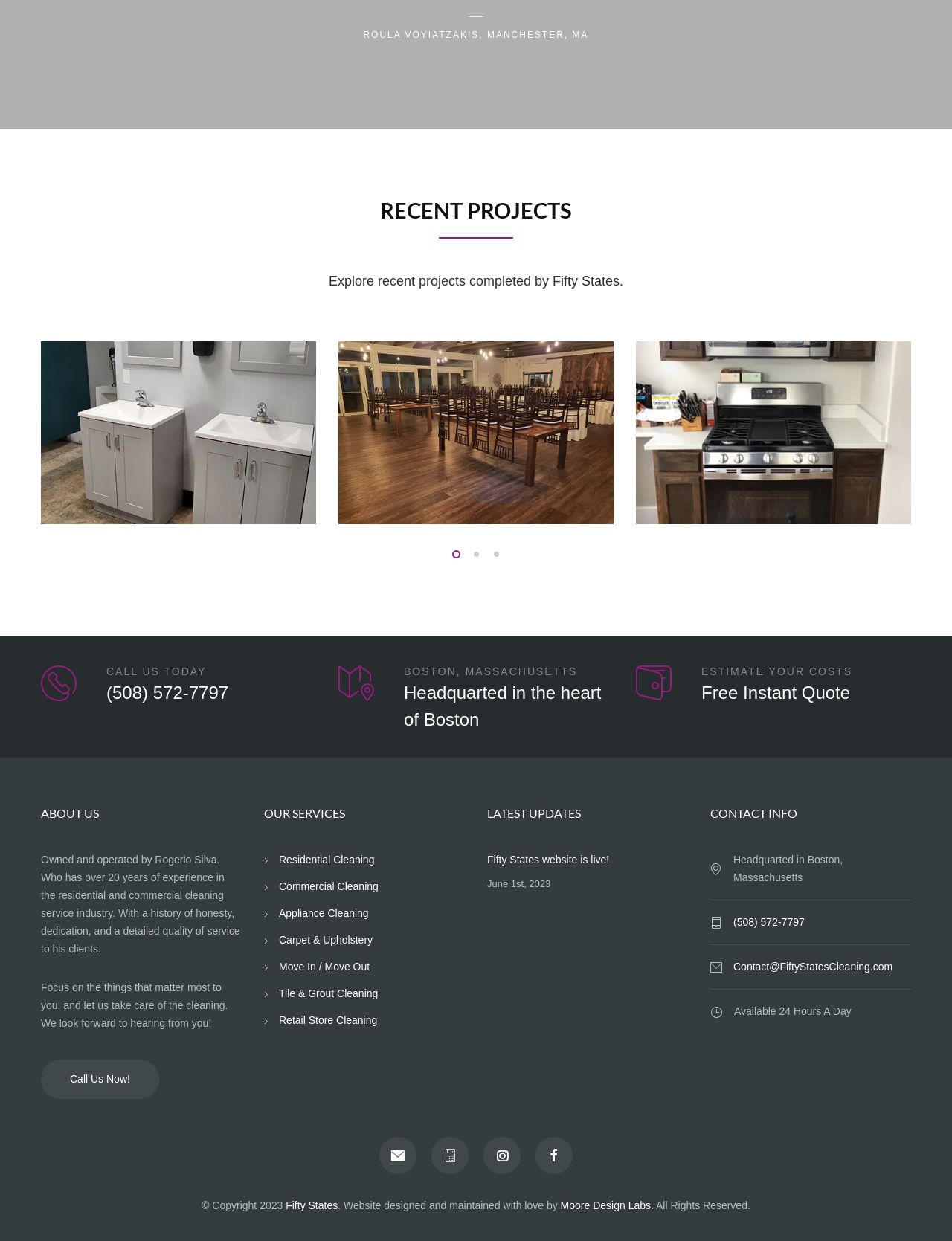How can I contact the company?
Please provide a single word or phrase based on the screenshot.

Phone or Email